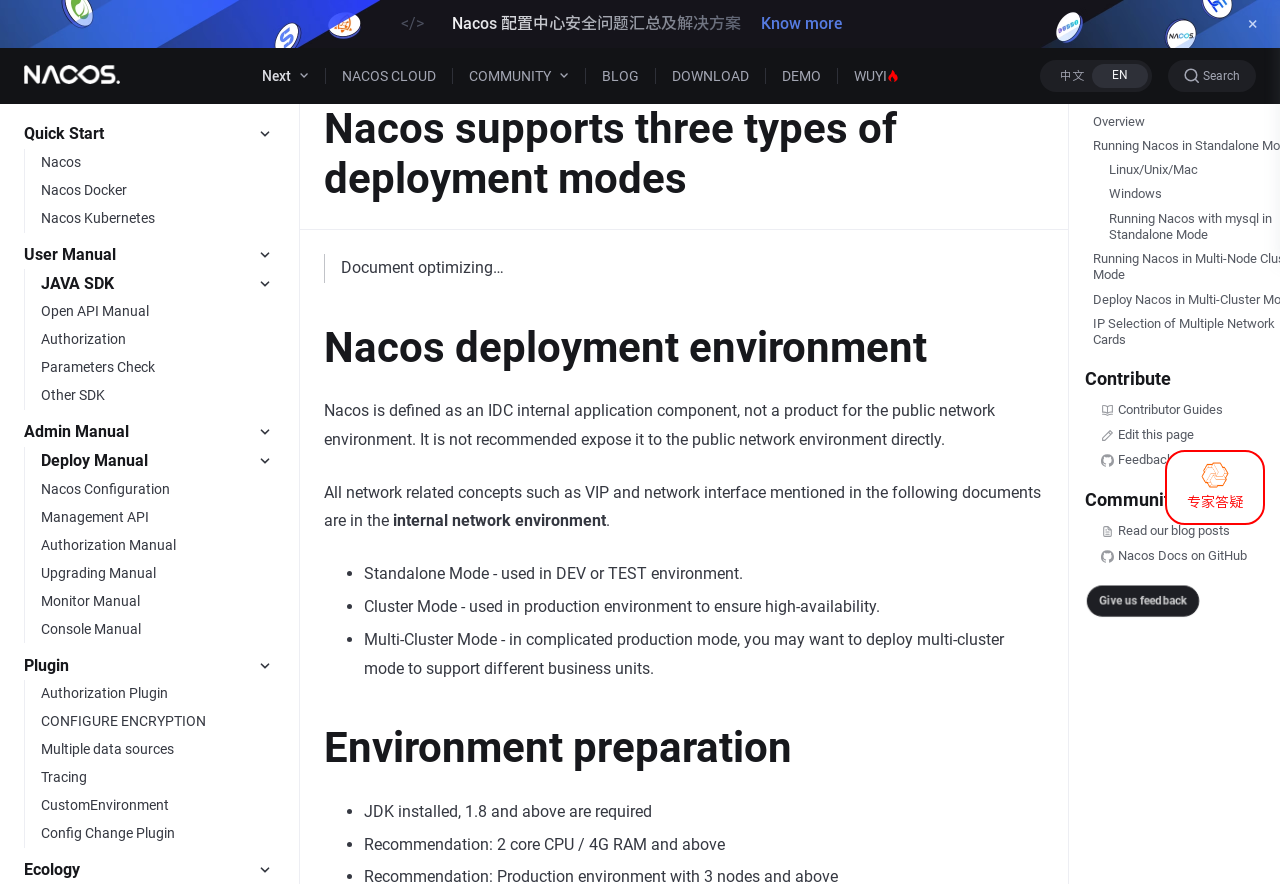Pinpoint the bounding box coordinates of the element you need to click to execute the following instruction: "Click the 'Search' button". The bounding box should be represented by four float numbers between 0 and 1, in the format [left, top, right, bottom].

[0.913, 0.067, 0.981, 0.104]